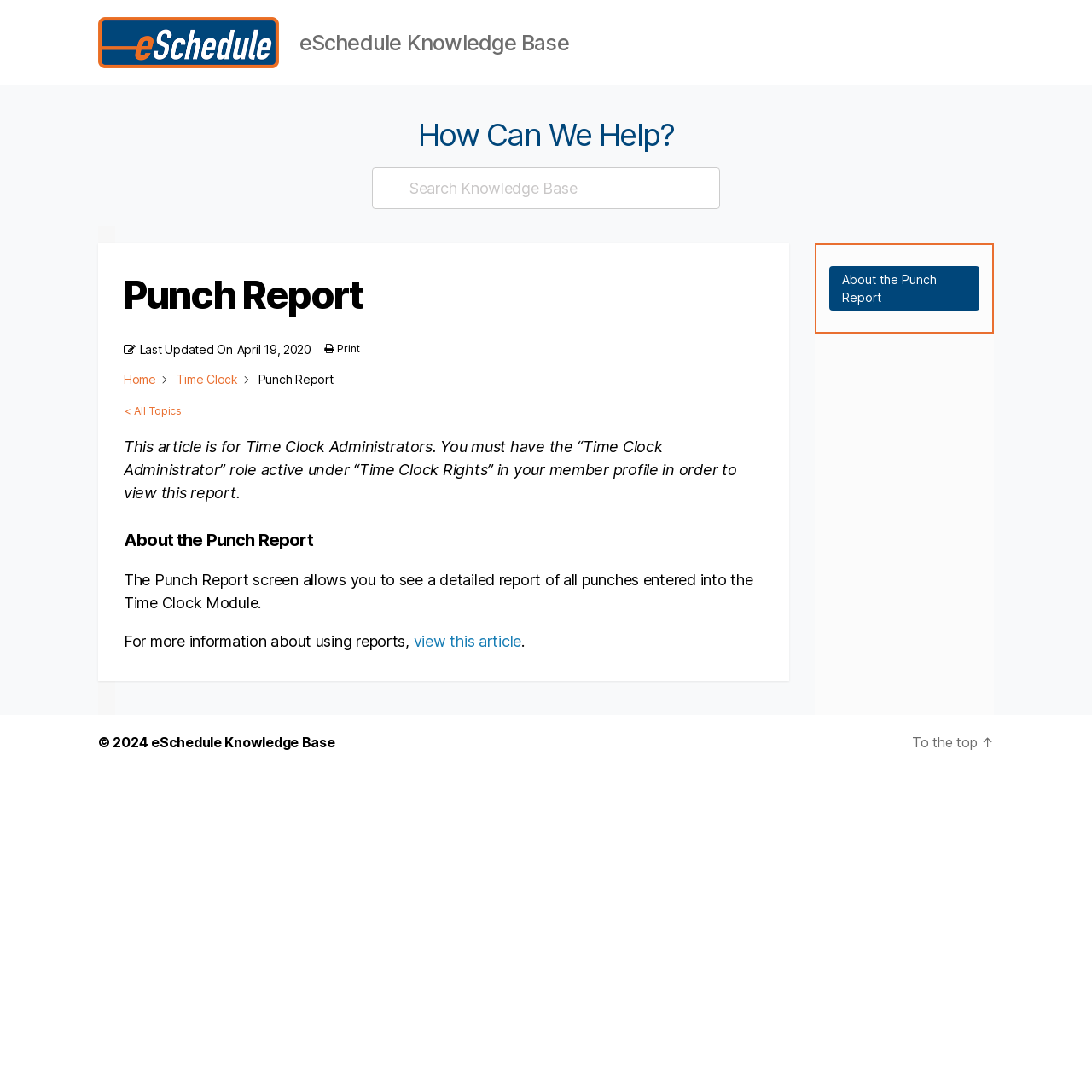What is the copyright year of the webpage?
Ensure your answer is thorough and detailed.

The webpage displays the copyright year as 2024, which is indicated by the StaticText element with the text '© 2024' at the bottom of the page.